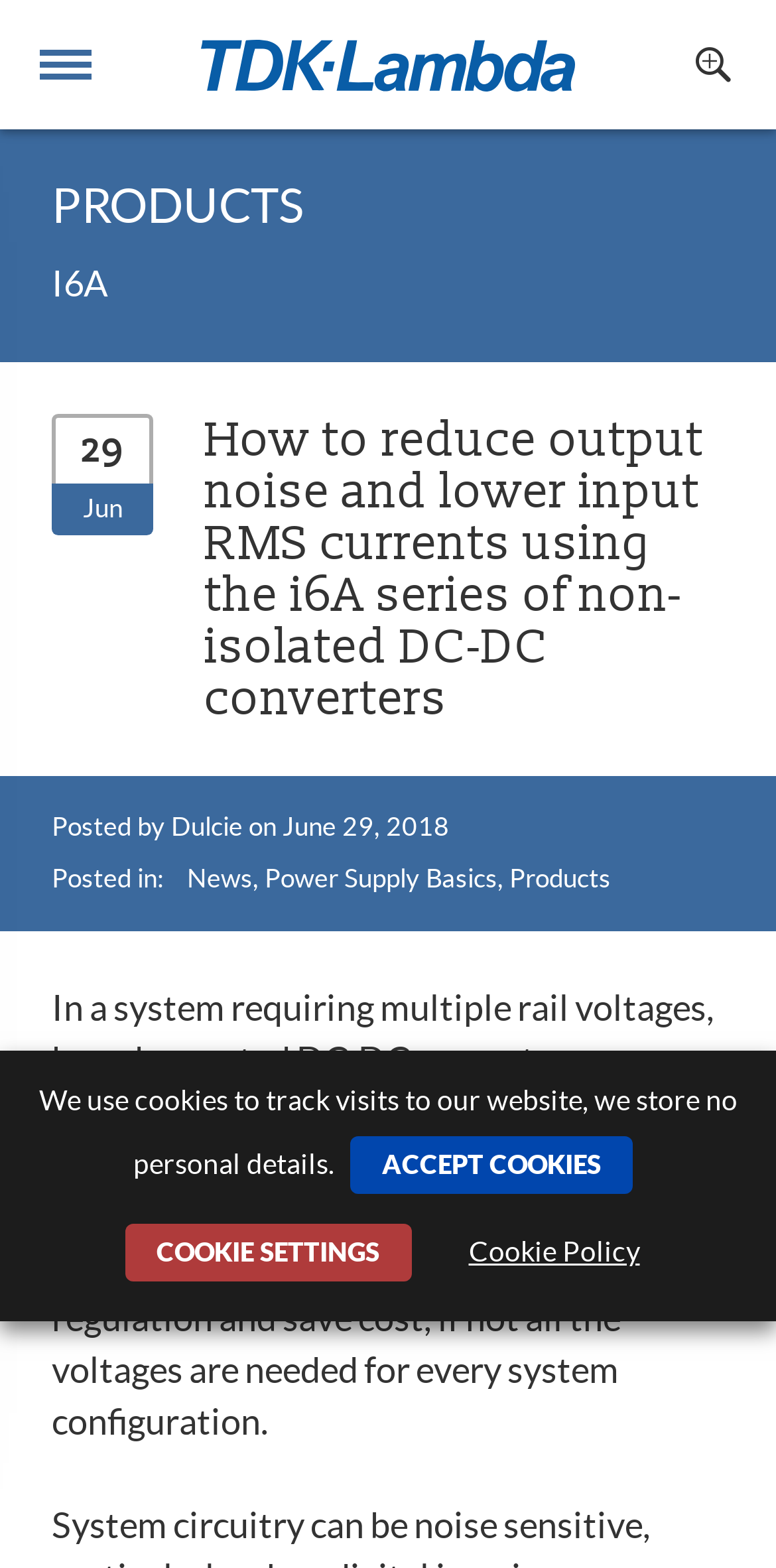What is the topic of the blog post?
Please give a well-detailed answer to the question.

The topic of the blog post can be determined by reading the heading 'How to reduce output noise and lower input RMS currents using the i6A series of non-isolated DC-DC converters' which indicates that the post is about DC-DC converters, specifically the i6A series.